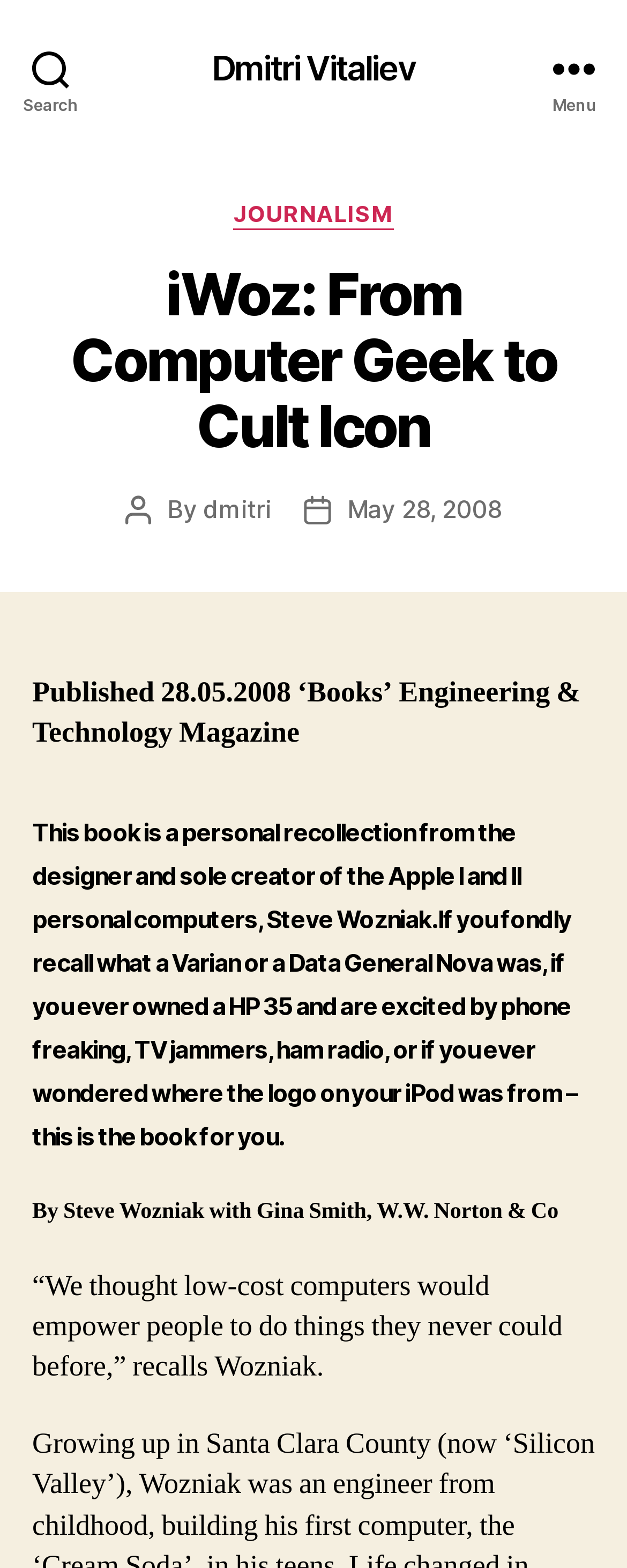From the element description Dmitri Vitaliev, predict the bounding box coordinates of the UI element. The coordinates must be specified in the format (top-left x, top-left y, bottom-right x, bottom-right y) and should be within the 0 to 1 range.

[0.337, 0.032, 0.663, 0.054]